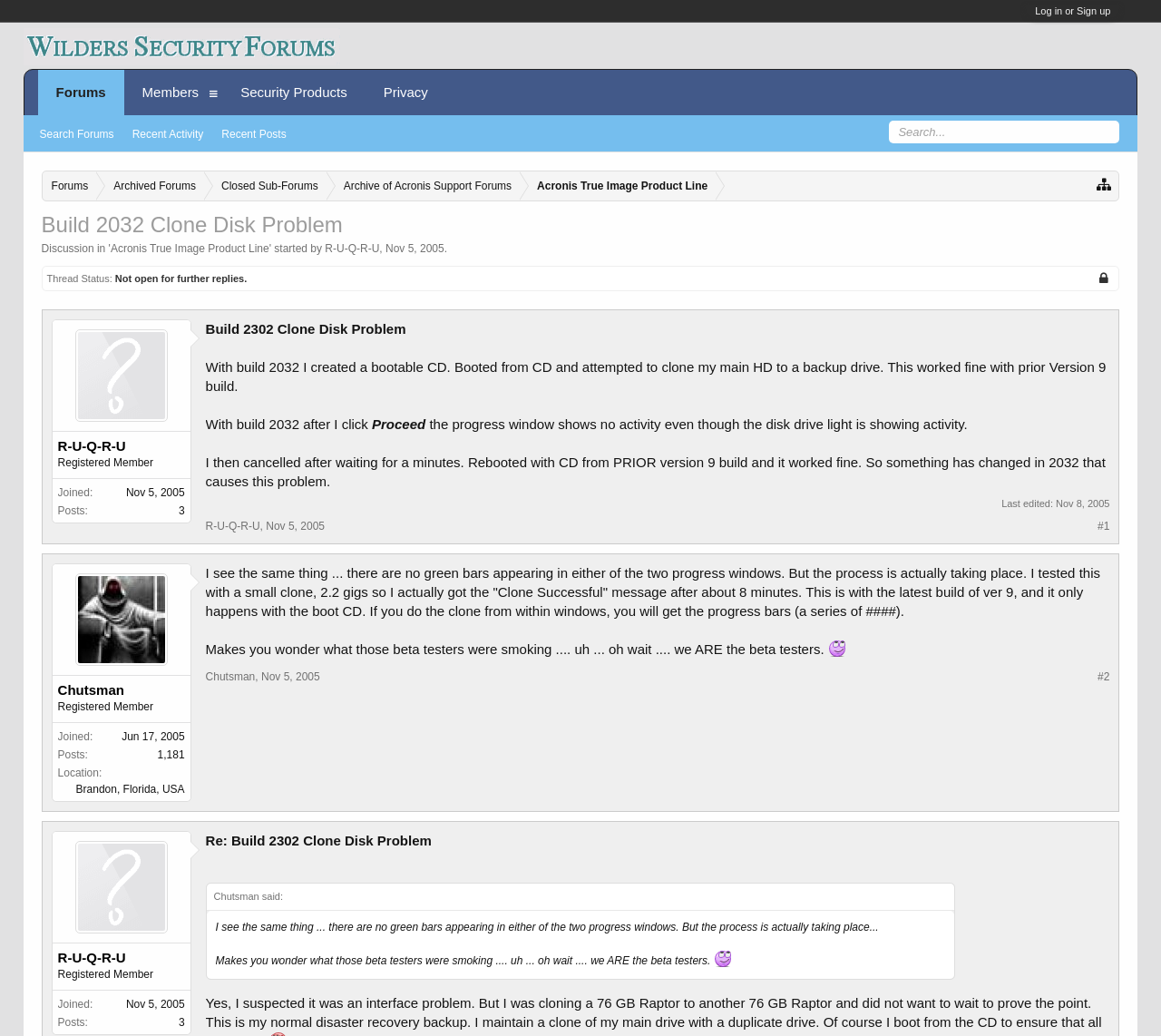What is the username of the thread starter?
Please provide a detailed and comprehensive answer to the question.

I found the username by looking at the top of the webpage, where the thread information is displayed. The username is mentioned next to the thread title.